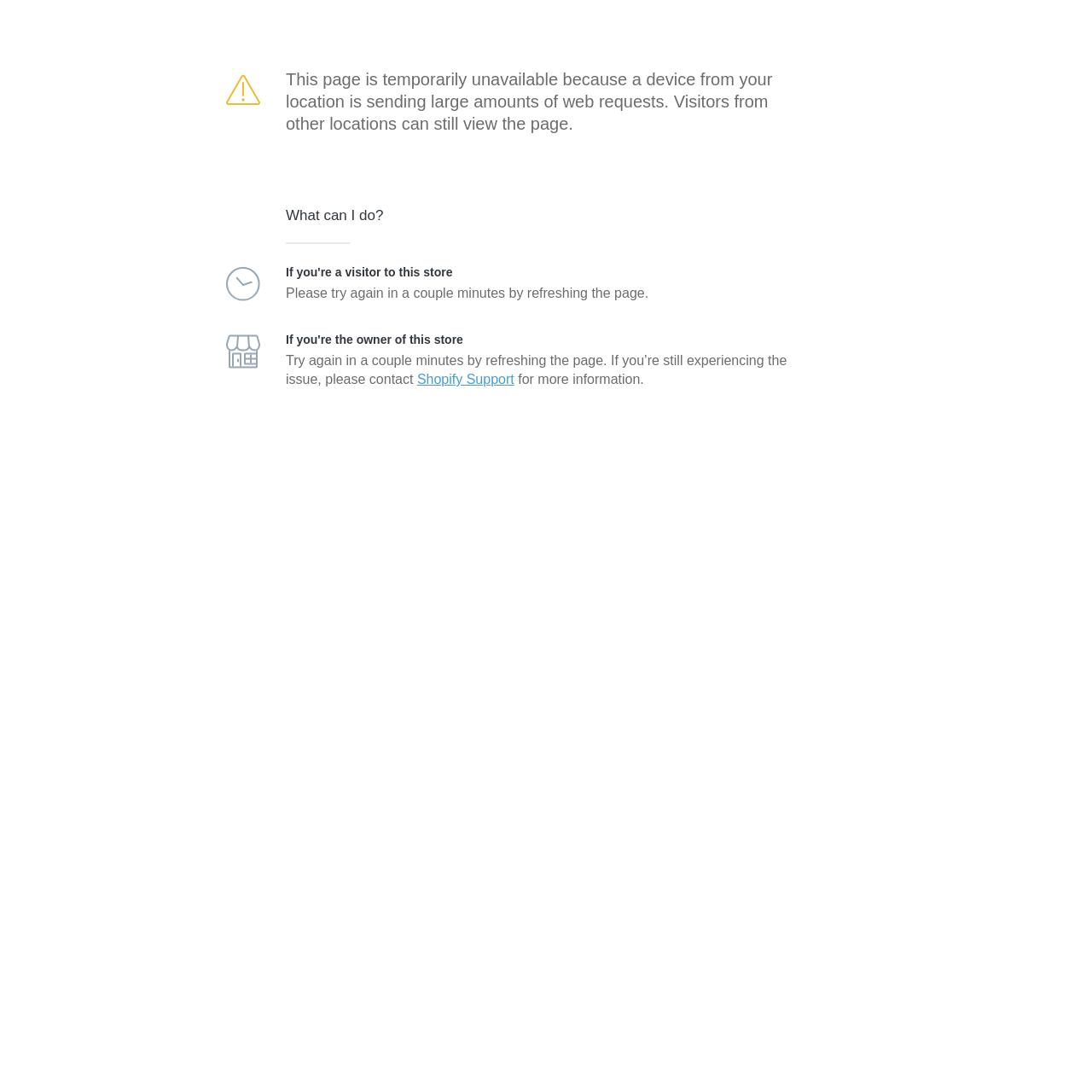Explain in detail what you observe on this webpage.

The webpage displays a message indicating that the page is temporarily unavailable. At the top left, there is a small image. Below the image, a paragraph of text explains the reason for the unavailability, stating that a device from the user's location is sending large amounts of web requests. 

To the right of the image, there is a heading "What can I do?" followed by two sections of text and images. The first section, "If you're a visitor to this store", has a heading and a paragraph of text instructing visitors to try again in a couple of minutes by refreshing the page. 

Below this section, there is another image, followed by a second section, "If you're the owner of this store", which also has a heading and a paragraph of text. This section advises owners to try again in a couple of minutes and, if the issue persists, to contact Shopify Support, which is a clickable link. The text "for more information" appears after the link.